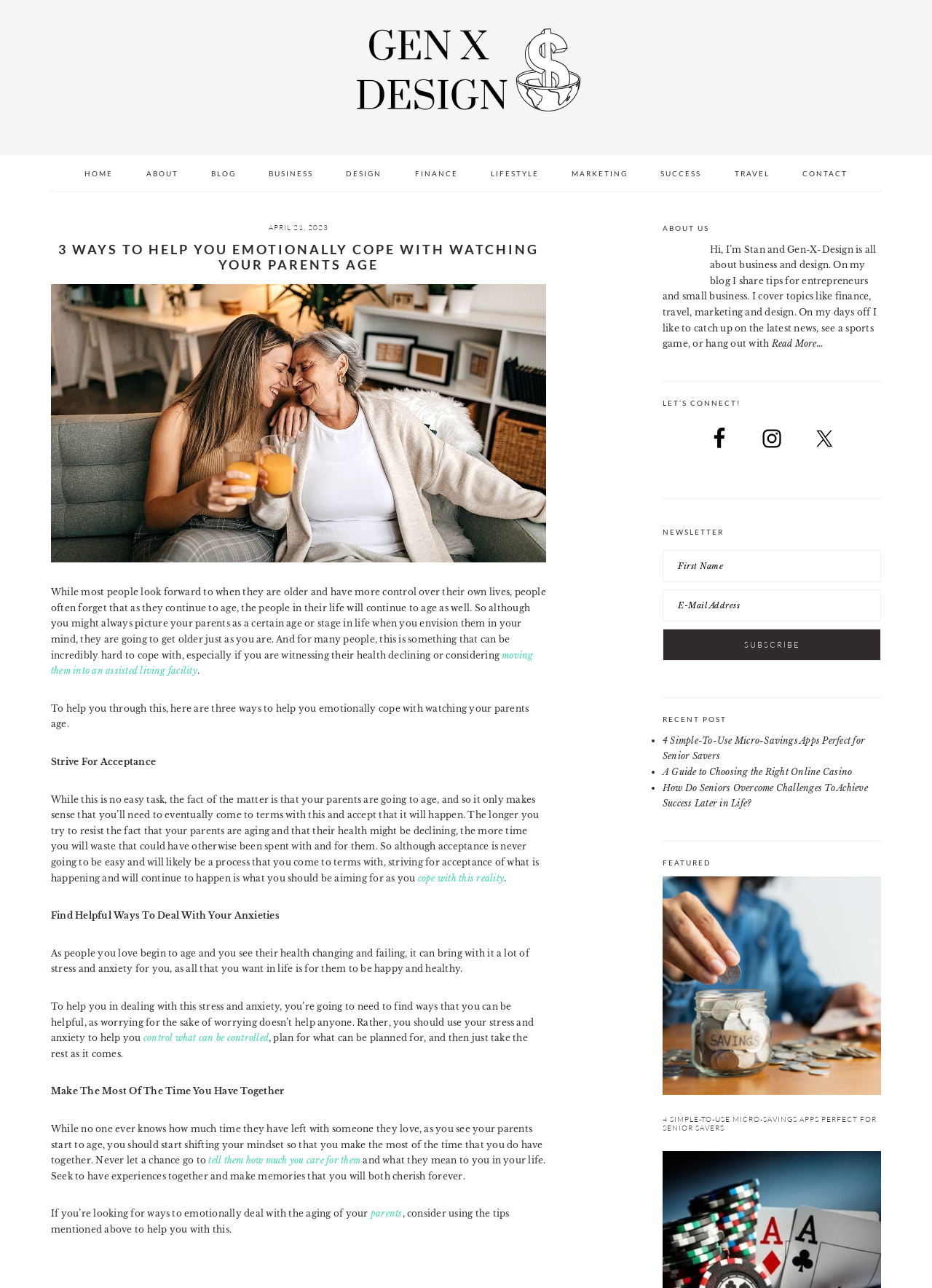Refer to the screenshot and answer the following question in detail:
What is the date of the current article?

The date of the current article can be found below the main heading, where it says 'APRIL 21, 2023'.